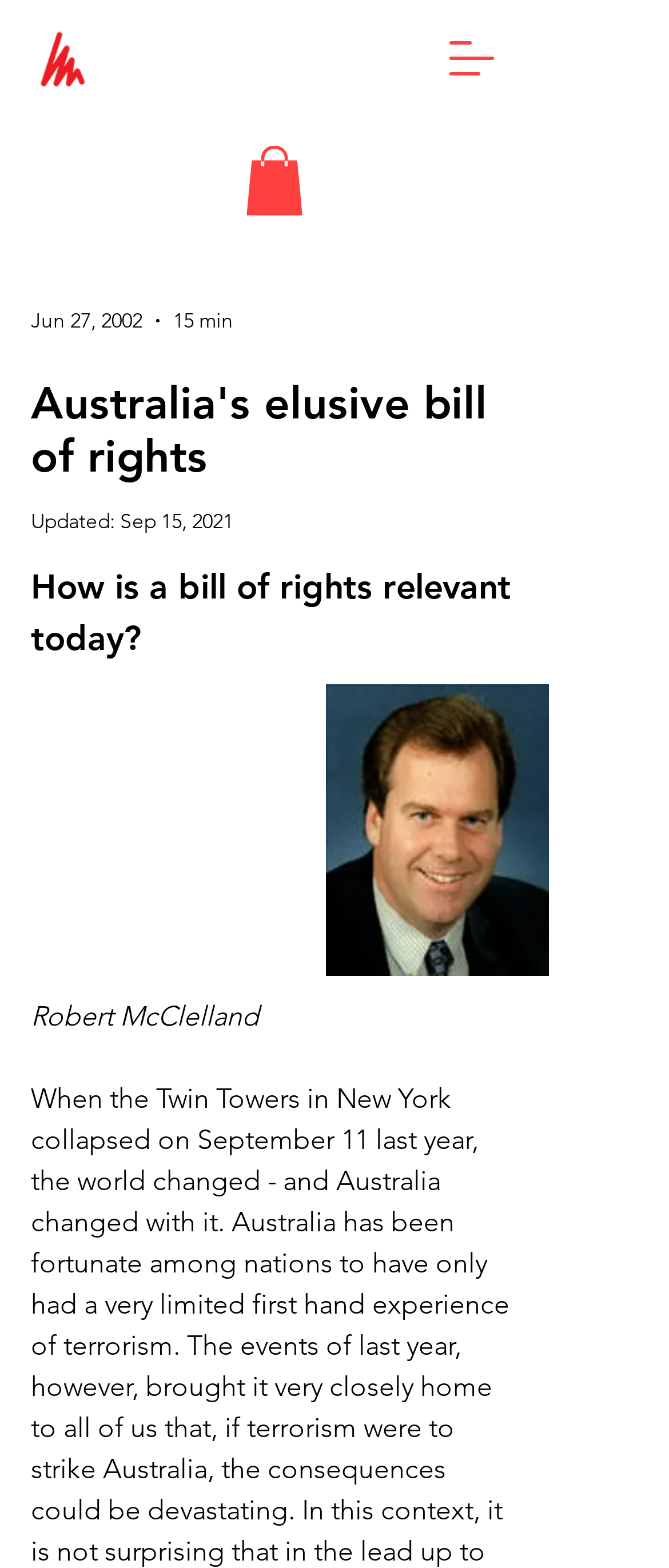Who is the author of the article?
Using the visual information, answer the question in a single word or phrase.

Robert McClelland